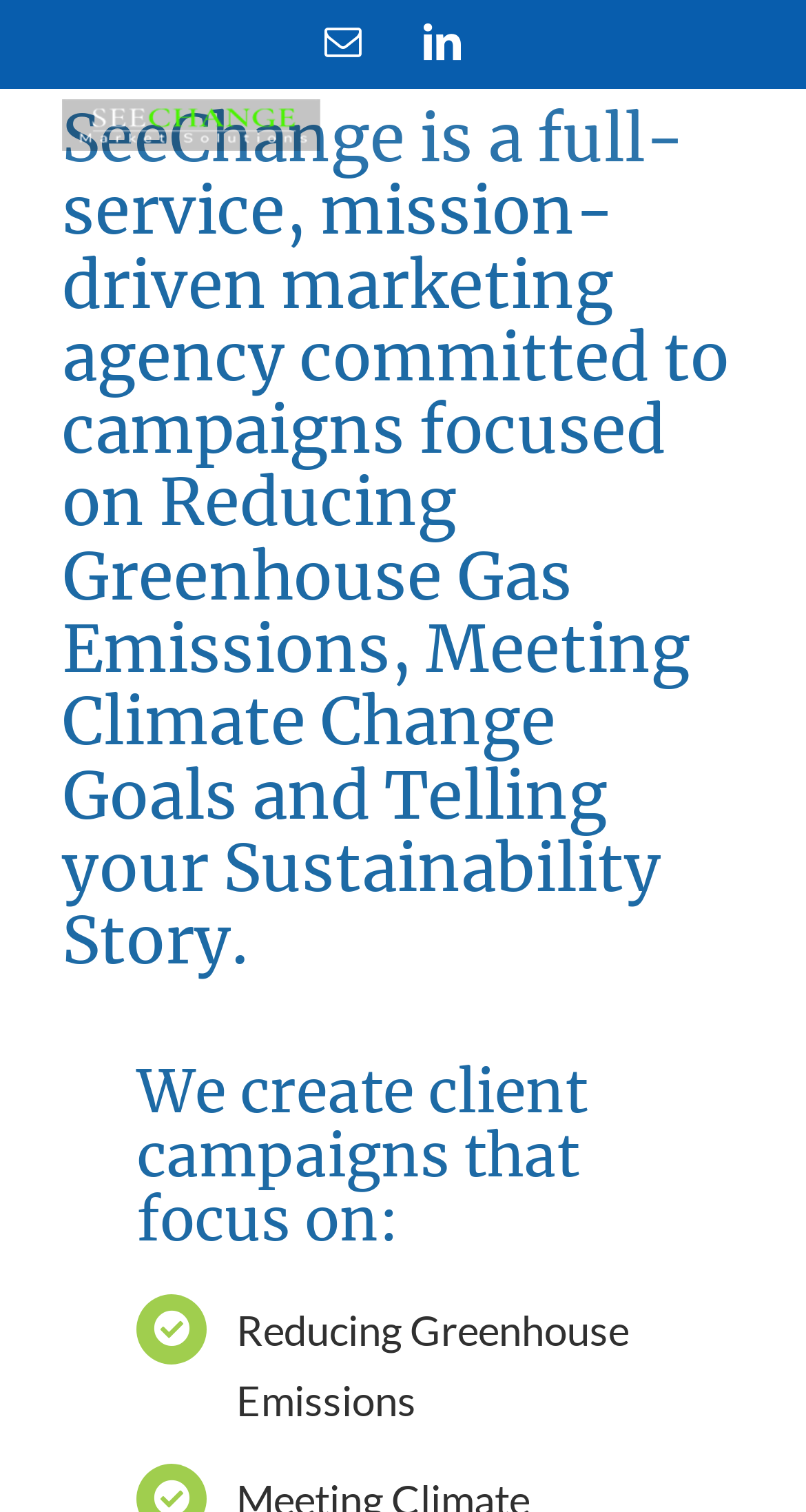Bounding box coordinates are to be given in the format (top-left x, top-left y, bottom-right x, bottom-right y). All values must be floating point numbers between 0 and 1. Provide the bounding box coordinate for the UI element described as: privacy policy

None